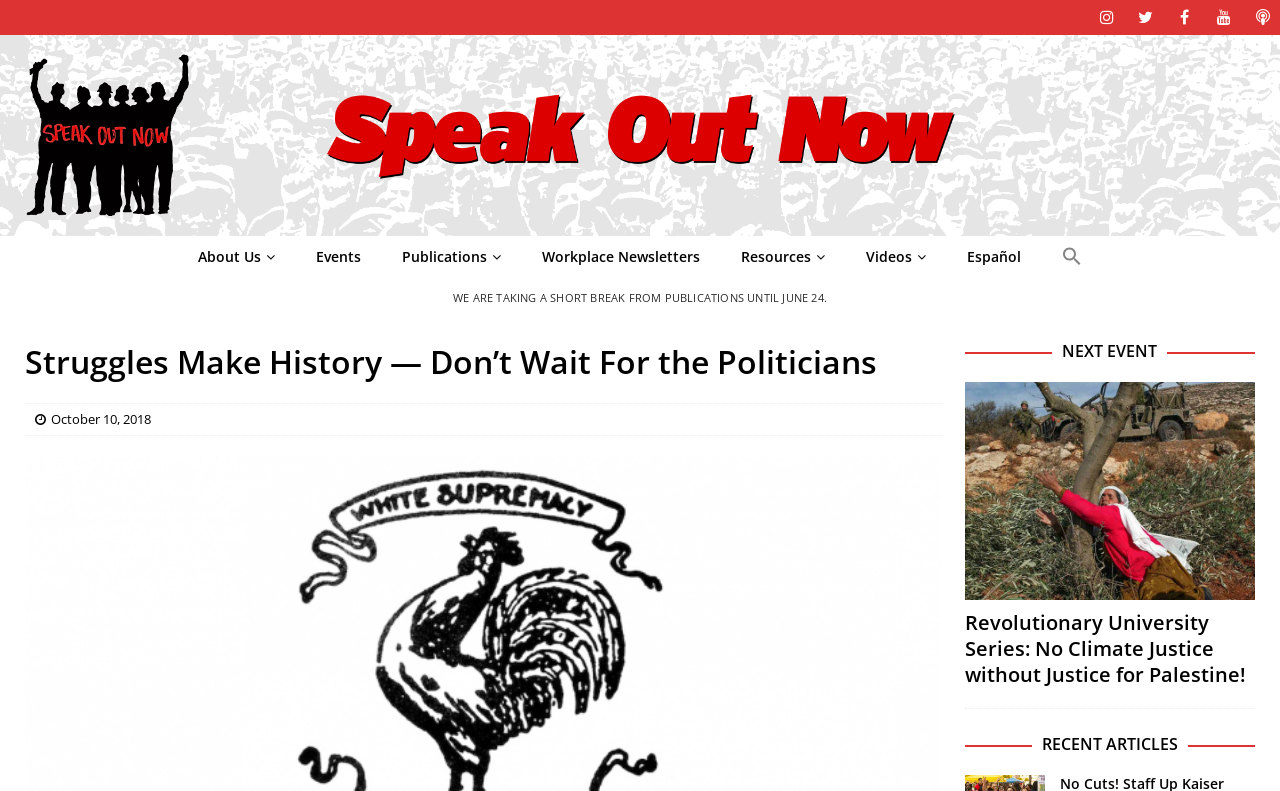Is the website currently publishing new content?
Refer to the image and provide a thorough answer to the question.

There is a notice on the webpage that says 'WE ARE TAKING A SHORT BREAK FROM PUBLICATIONS UNTIL JUNE 24.', indicating that the website is not currently publishing new content.